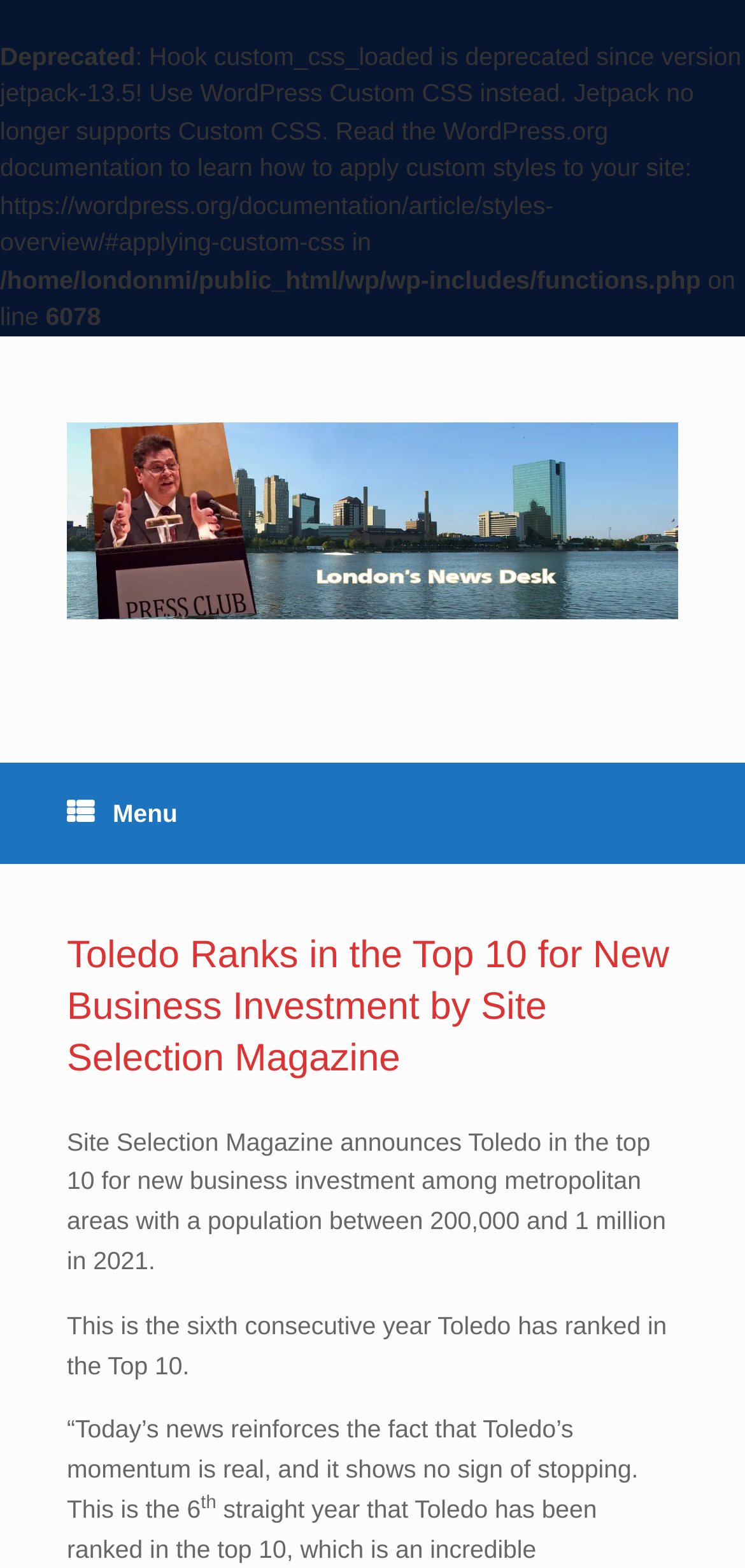What is the ranking of Toledo in new business investment?
Based on the image, respond with a single word or phrase.

Top 10